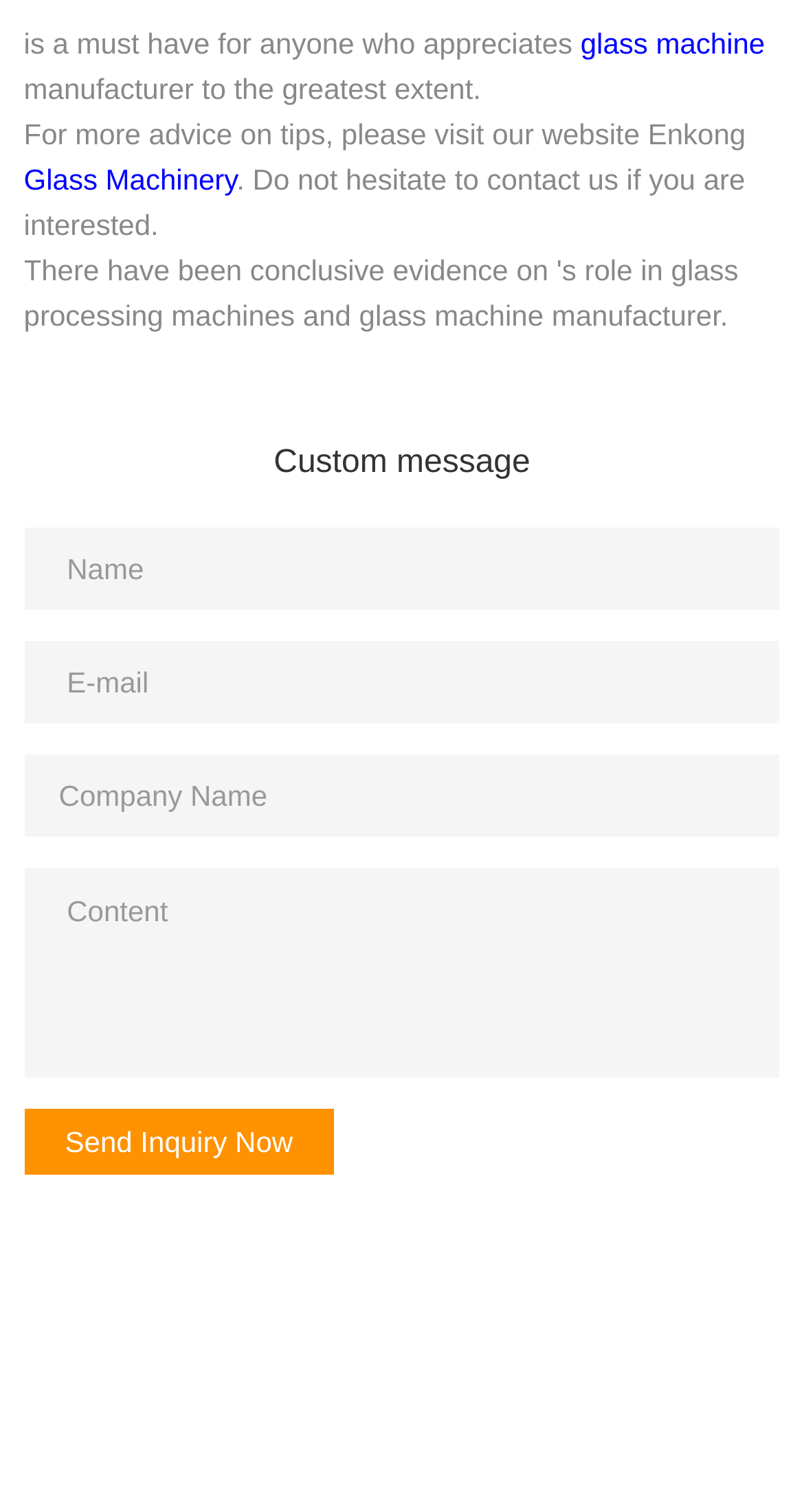What is the purpose of the form on this webpage?
Refer to the image and give a detailed answer to the query.

The form on this webpage contains textboxes for Name, E-mail, Company Name, and Content, and a button labeled 'Send Inquiry Now', indicating that the purpose of the form is to send an inquiry to the glass machinery manufacturer.